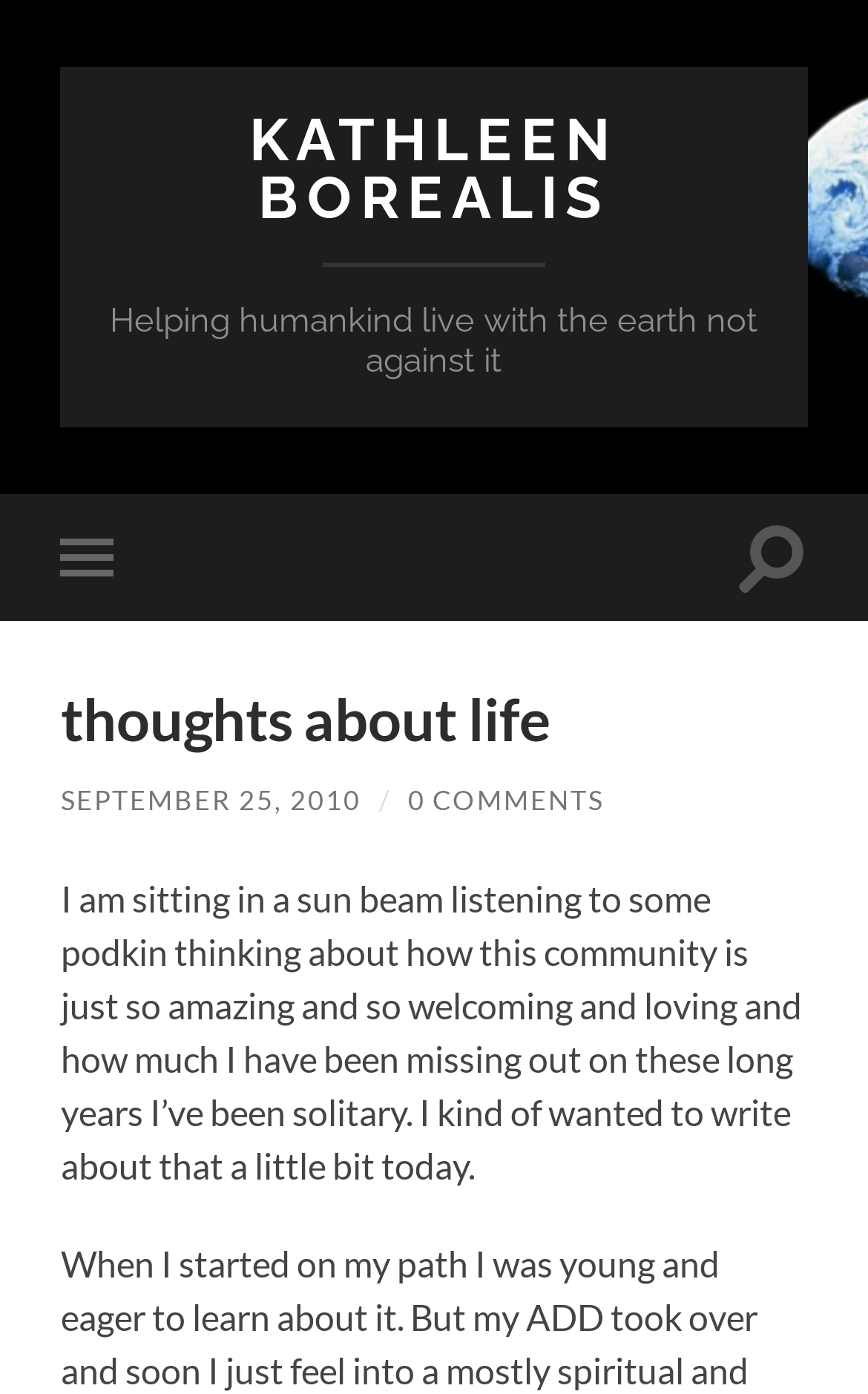How many comments are there on the latest article?
Look at the webpage screenshot and answer the question with a detailed explanation.

The number of comments on the latest article can be found in the link '0 COMMENTS' which is located below the date of the article and above the article content.